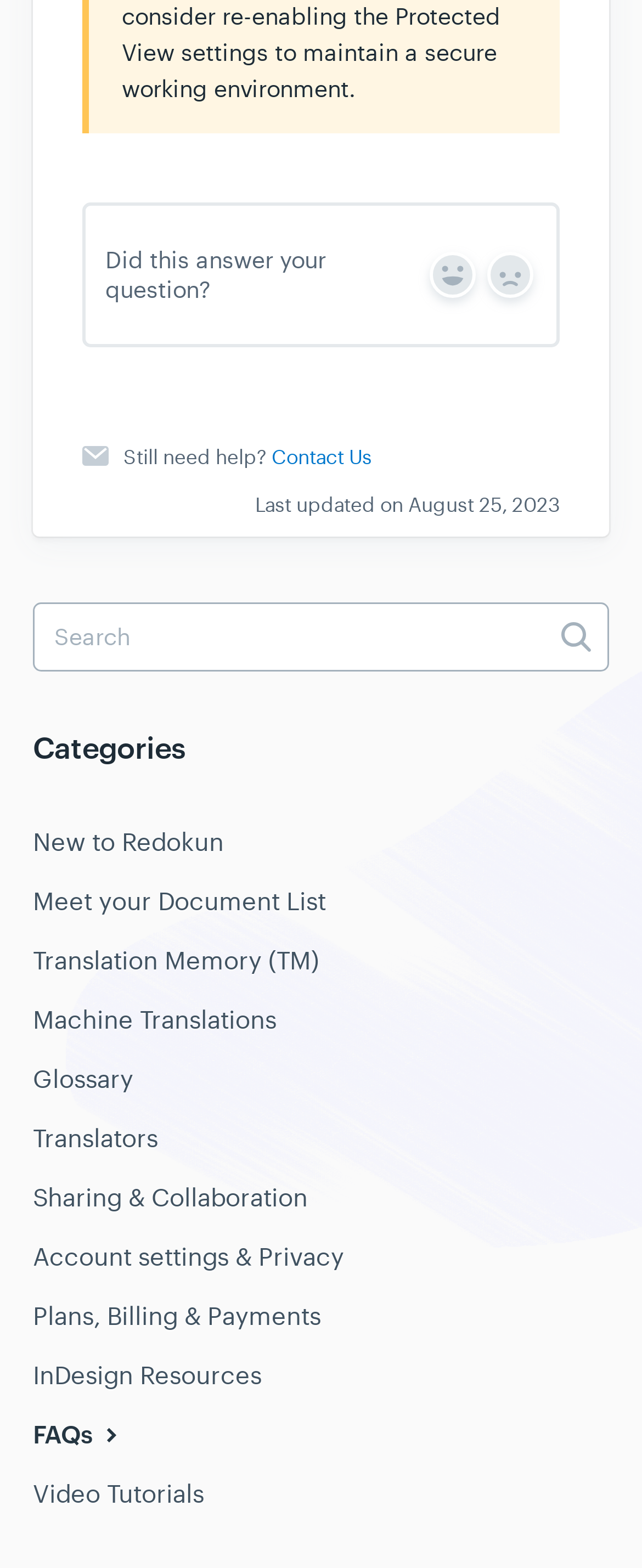Answer the question below in one word or phrase:
How can users get further assistance if needed?

Contact Us